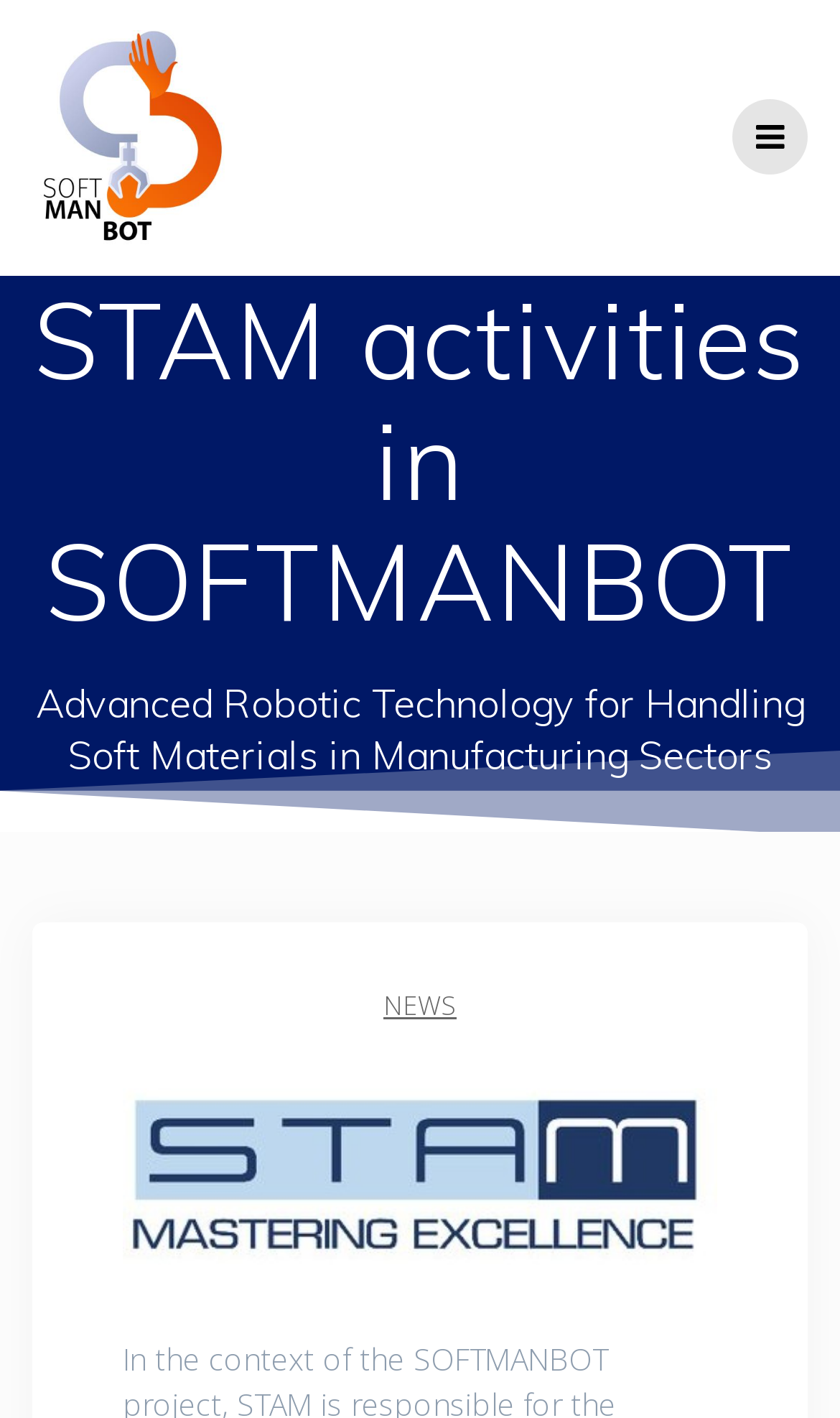Identify and extract the main heading from the webpage.

STAM activities in SOFTMANBOT